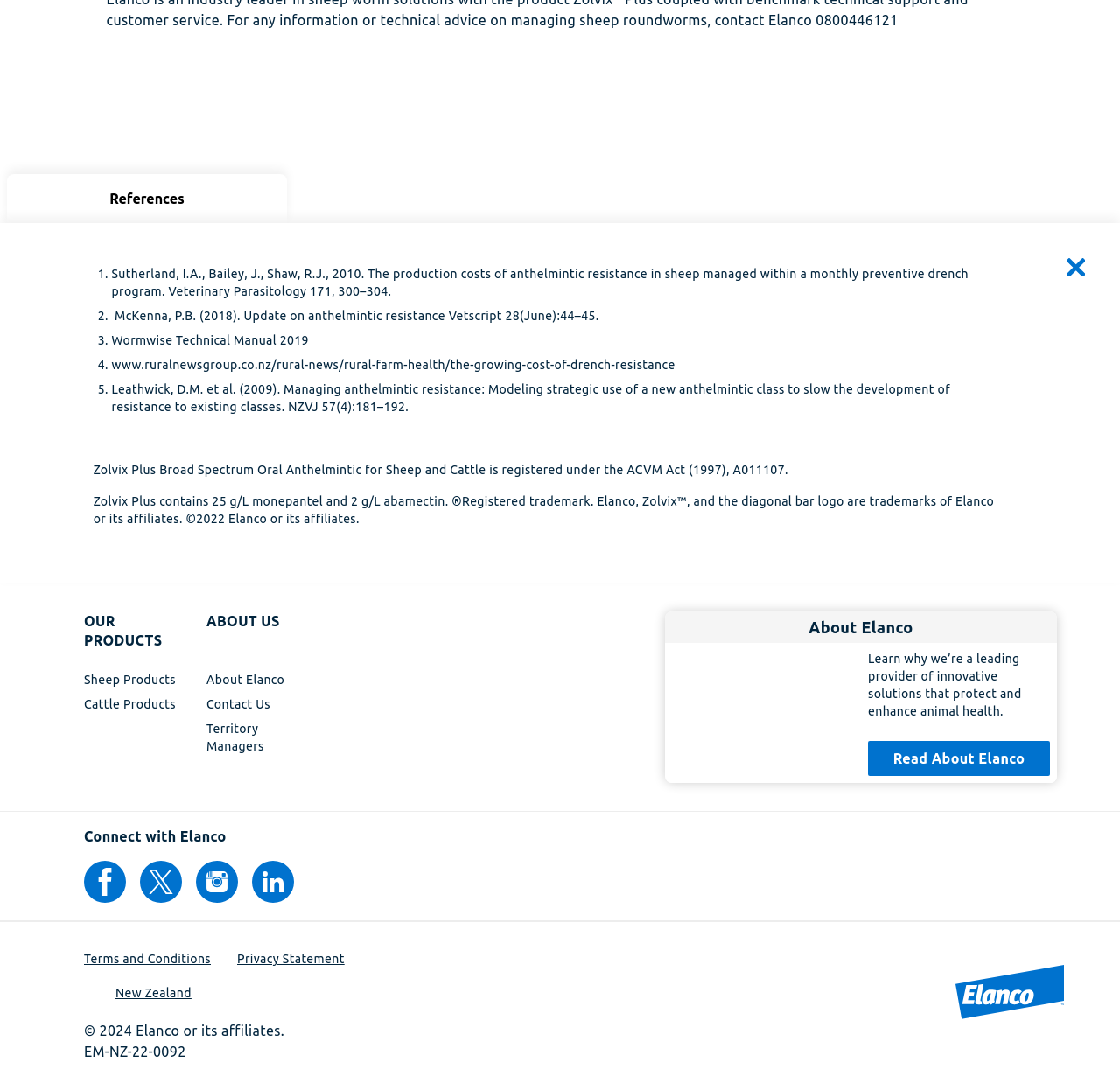Indicate the bounding box coordinates of the element that must be clicked to execute the instruction: "Learn more about Elanco". The coordinates should be given as four float numbers between 0 and 1, i.e., [left, top, right, bottom].

[0.775, 0.689, 0.938, 0.721]